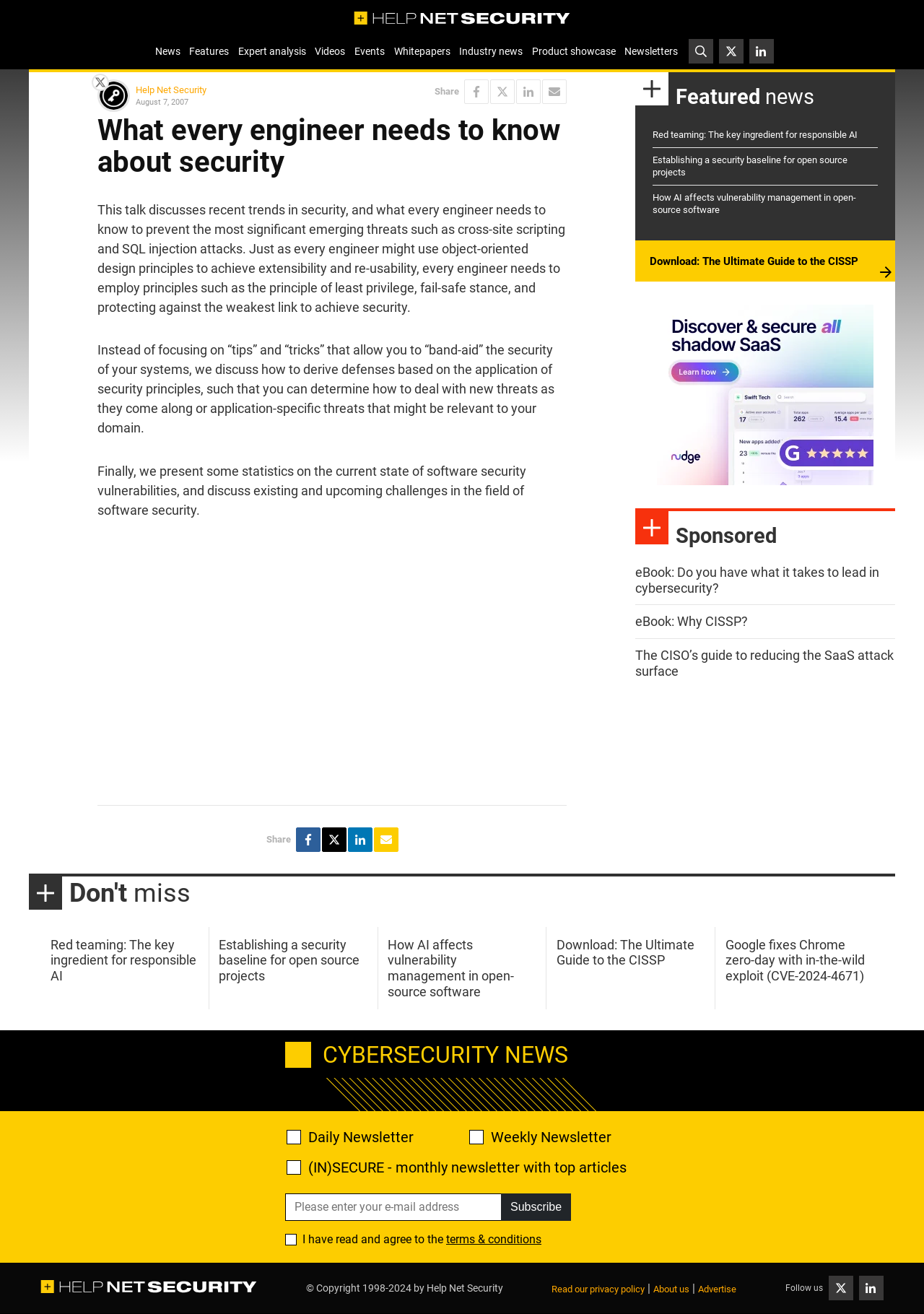Please determine the bounding box coordinates of the element's region to click in order to carry out the following instruction: "Download the eBook 'The Ultimate Guide to the CISSP'". The coordinates should be four float numbers between 0 and 1, i.e., [left, top, right, bottom].

[0.703, 0.194, 0.929, 0.204]